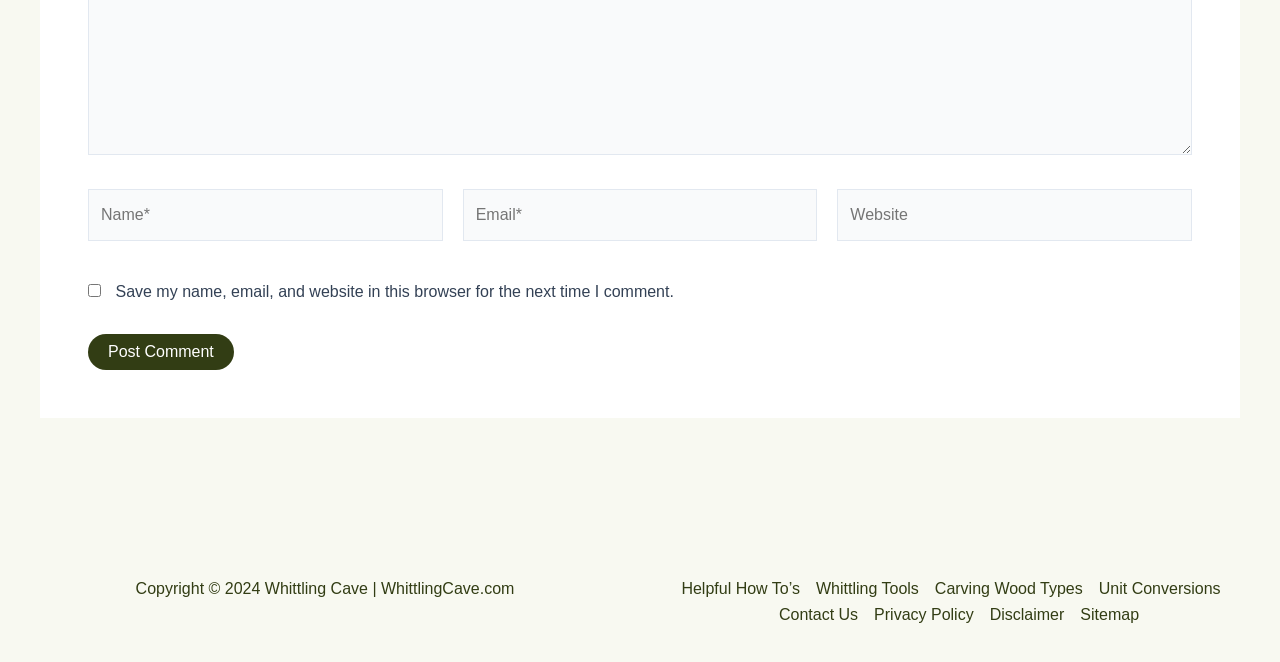Please find the bounding box coordinates in the format (top-left x, top-left y, bottom-right x, bottom-right y) for the given element description. Ensure the coordinates are floating point numbers between 0 and 1. Description: Carving Wood Types

[0.724, 0.87, 0.852, 0.91]